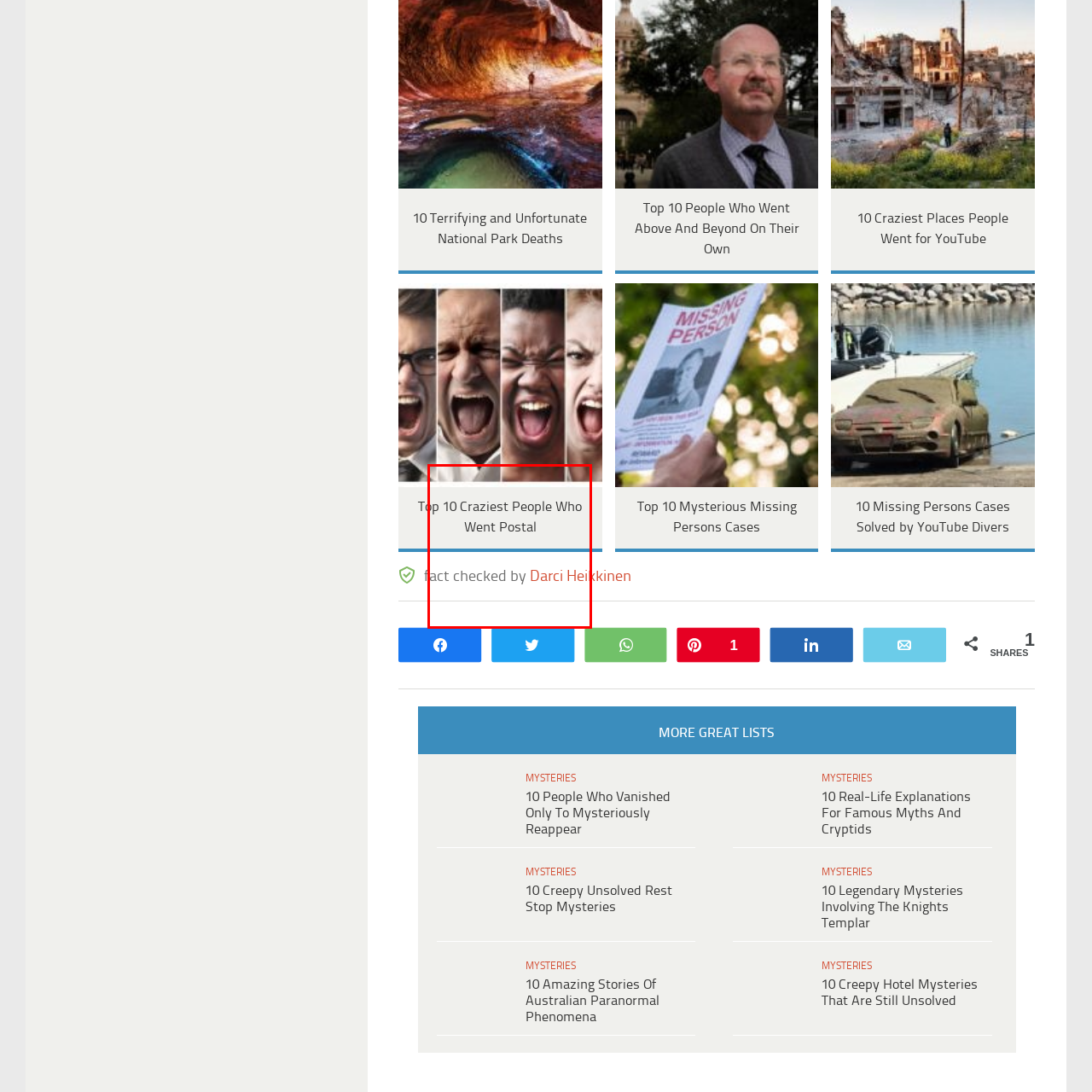Look at the region marked by the red box and describe it extensively.

The image serves as a visual indicator for the article titled "Top 10 Craziest People Who Went Postal." Positioned just below the headline, it likely illustrates notable figures or events related to the topic of individuals who have acted erratically, often leading to dramatic consequences. The piece is fact-checked by Darci Heikkinen, adding credibility to the content. This article promises to delve into intriguing and perhaps unsettling stories, making it a captivating read for those interested in unusual and extreme behaviors.